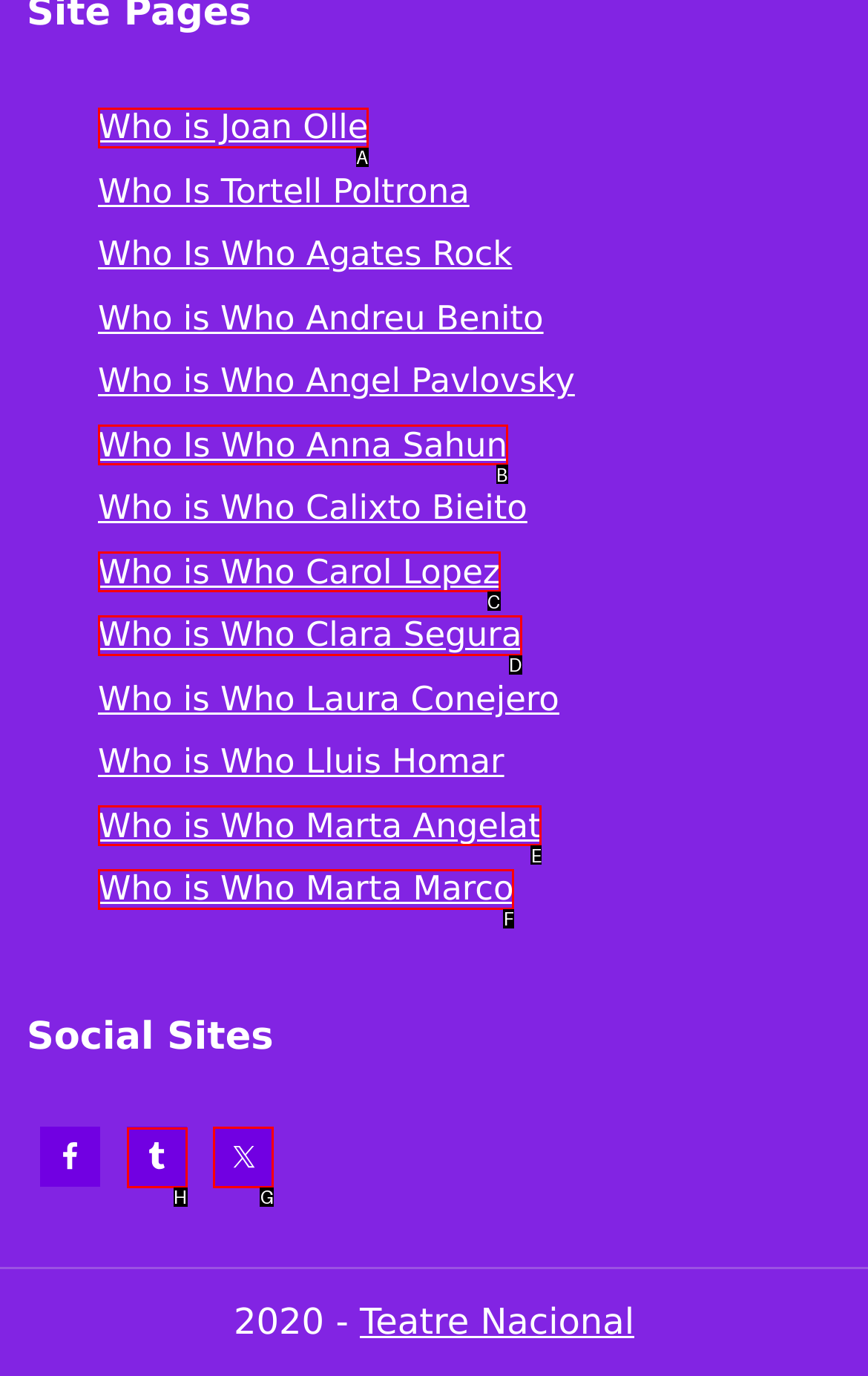Identify the HTML element you need to click to achieve the task: Open Twitter. Respond with the corresponding letter of the option.

G